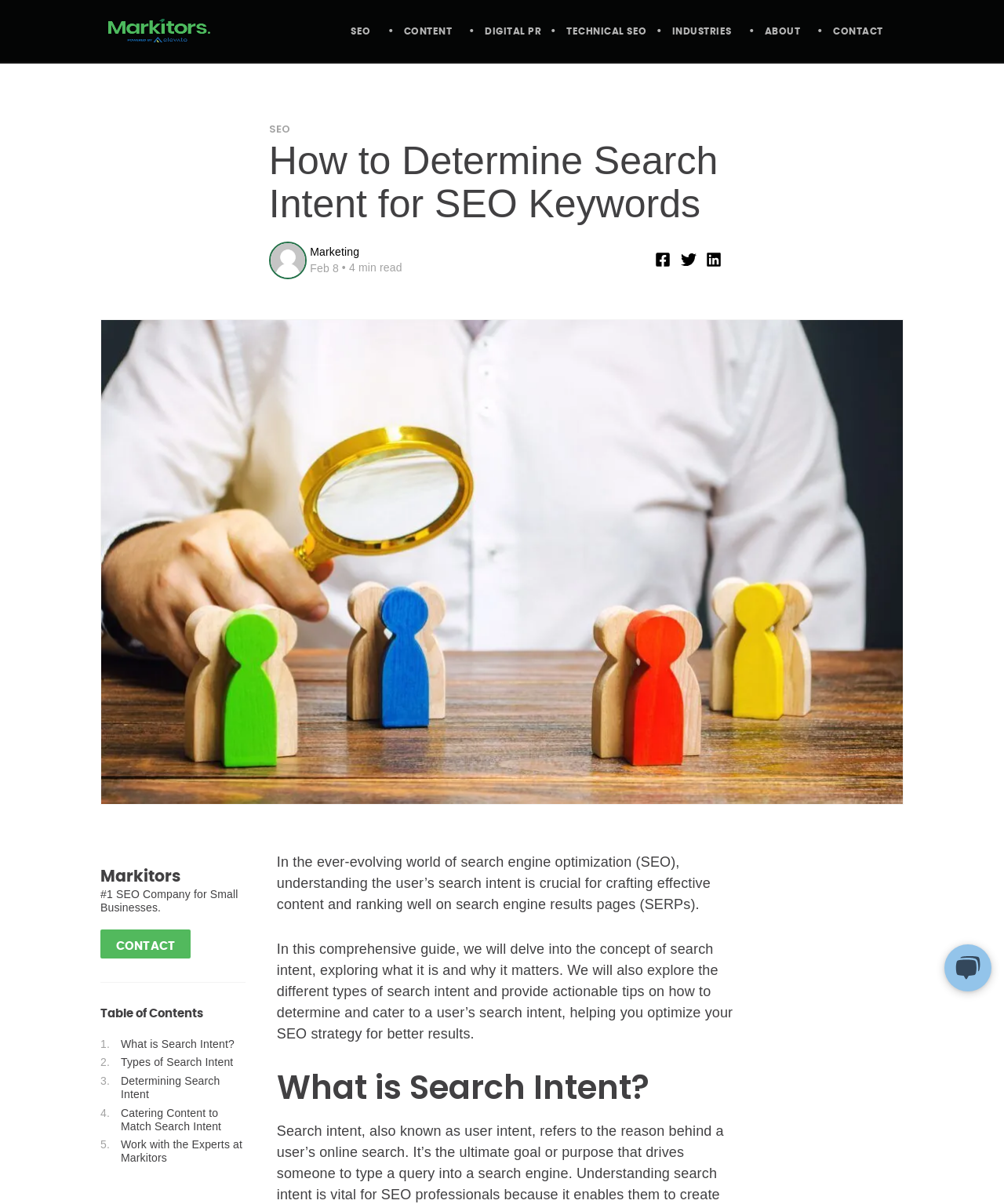Point out the bounding box coordinates of the section to click in order to follow this instruction: "Read the article 'How to Determine Search Intent for SEO Keywords'".

[0.268, 0.116, 0.722, 0.188]